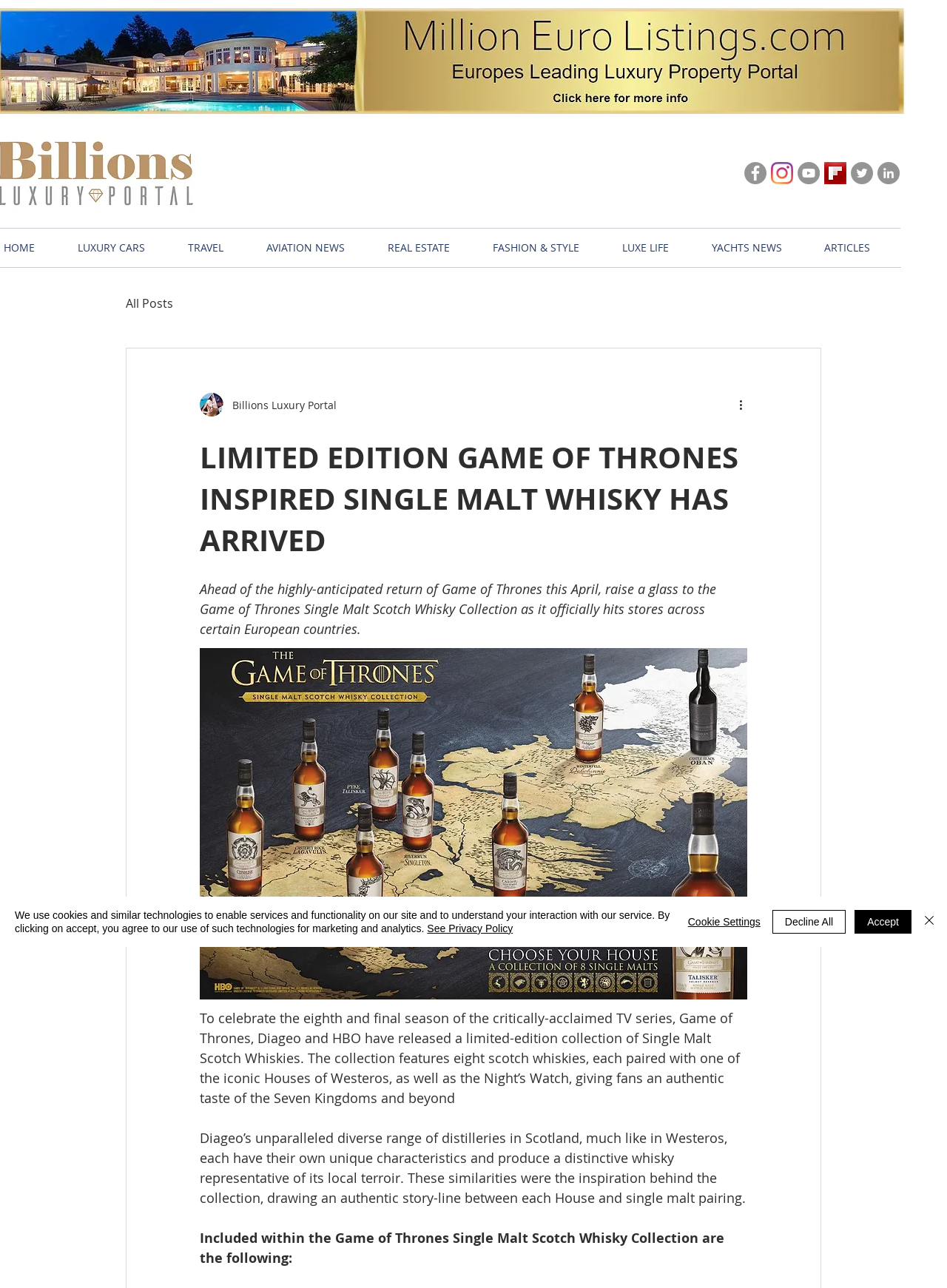Respond to the question below with a single word or phrase:
What is the inspiration behind the collection?

The diverse range of distilleries in Scotland